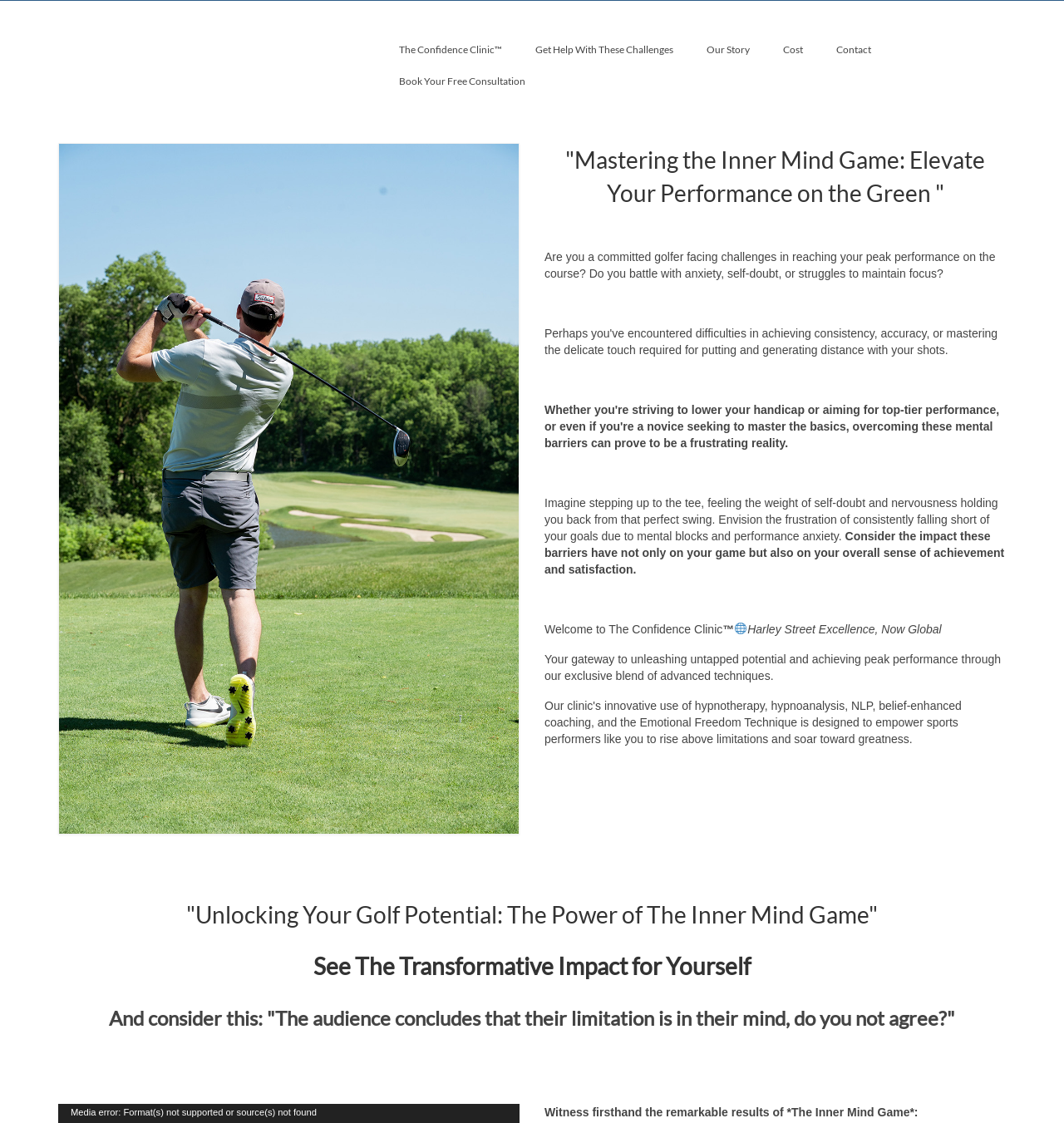How many links are in the top navigation bar?
Refer to the image and answer the question using a single word or phrase.

5